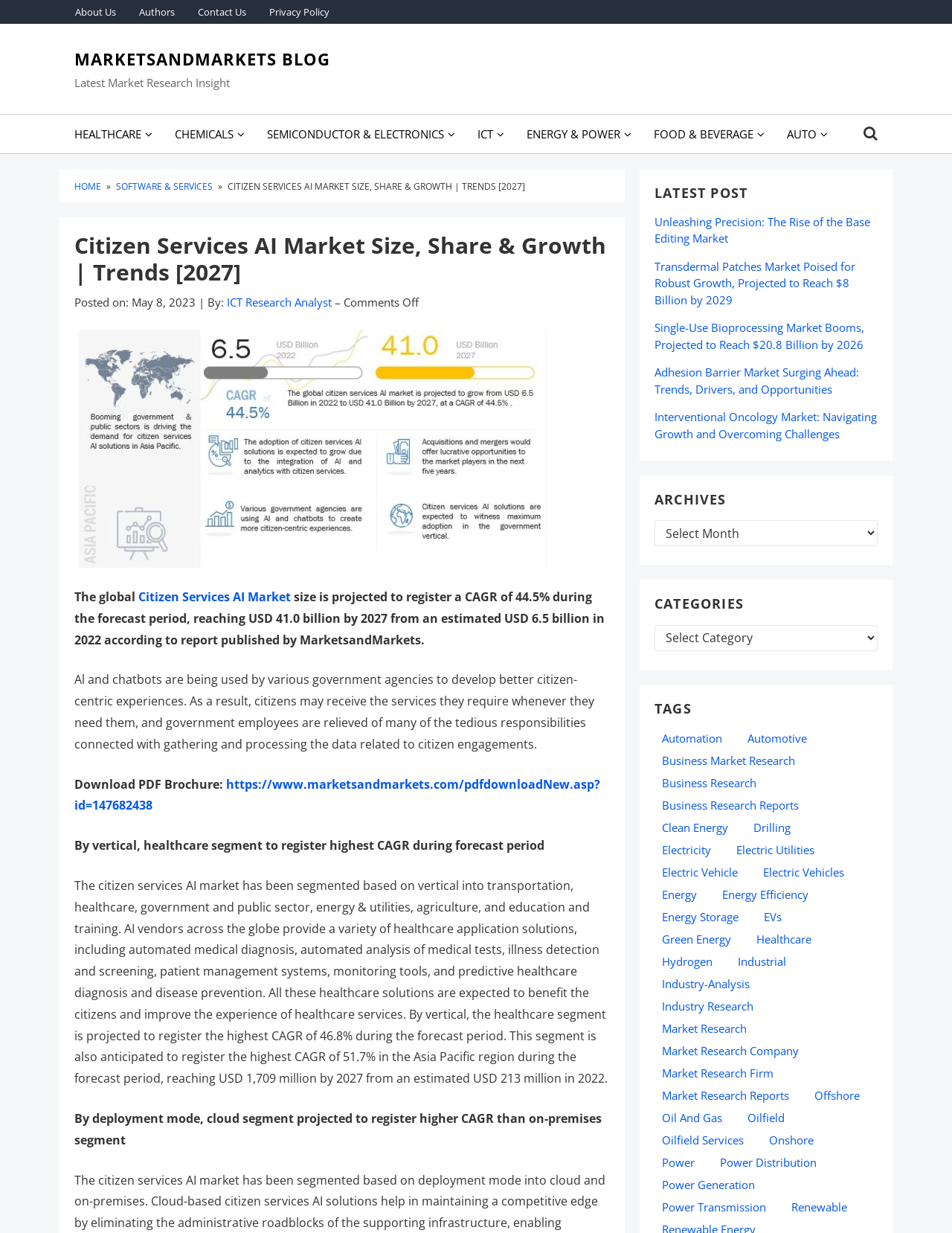Using the description "Food & Beverage", locate and provide the bounding box of the UI element.

[0.675, 0.093, 0.815, 0.124]